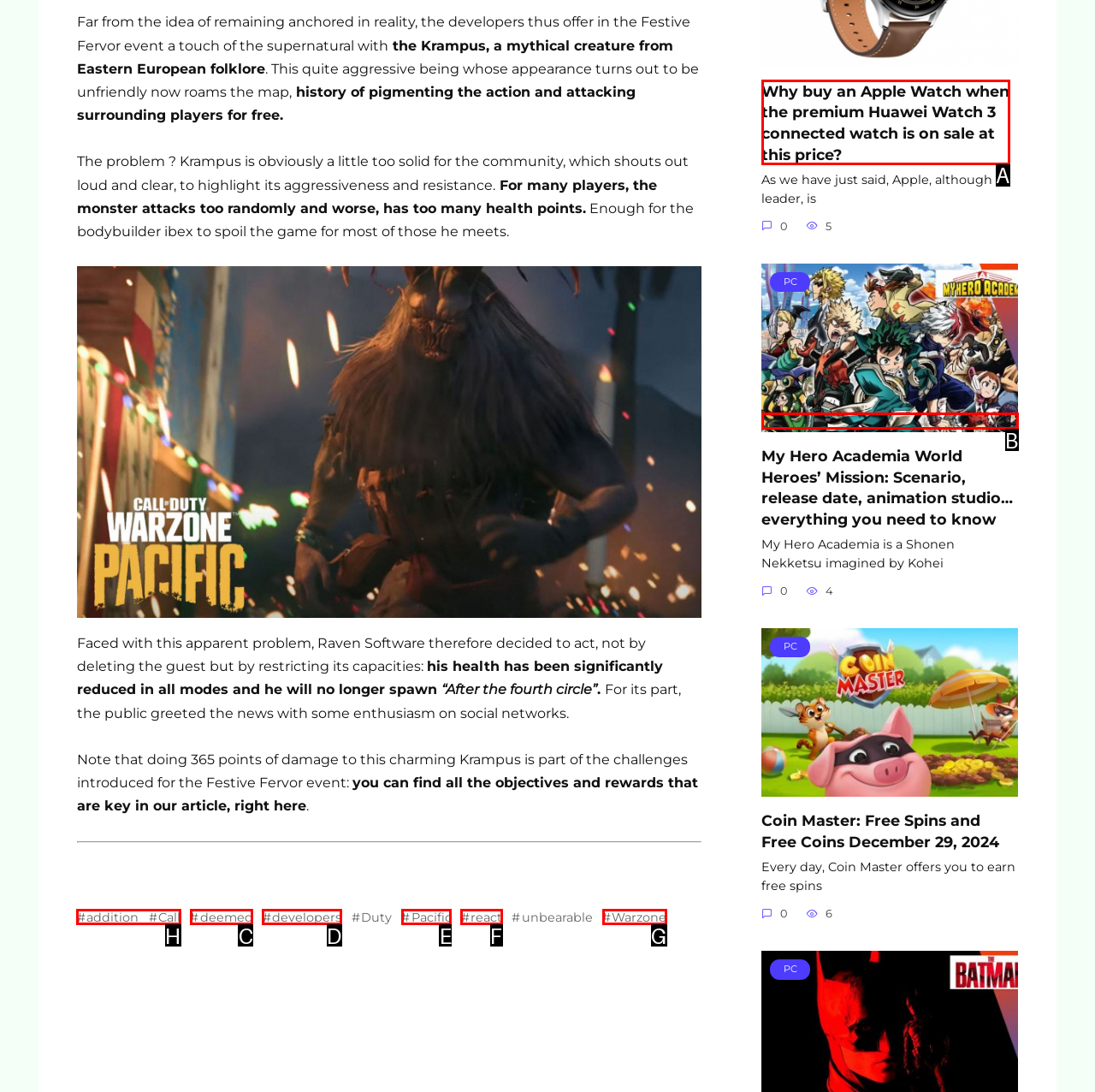Identify the correct letter of the UI element to click for this task: Click the link to read about Call of Duty Warzone Pacific
Respond with the letter from the listed options.

H